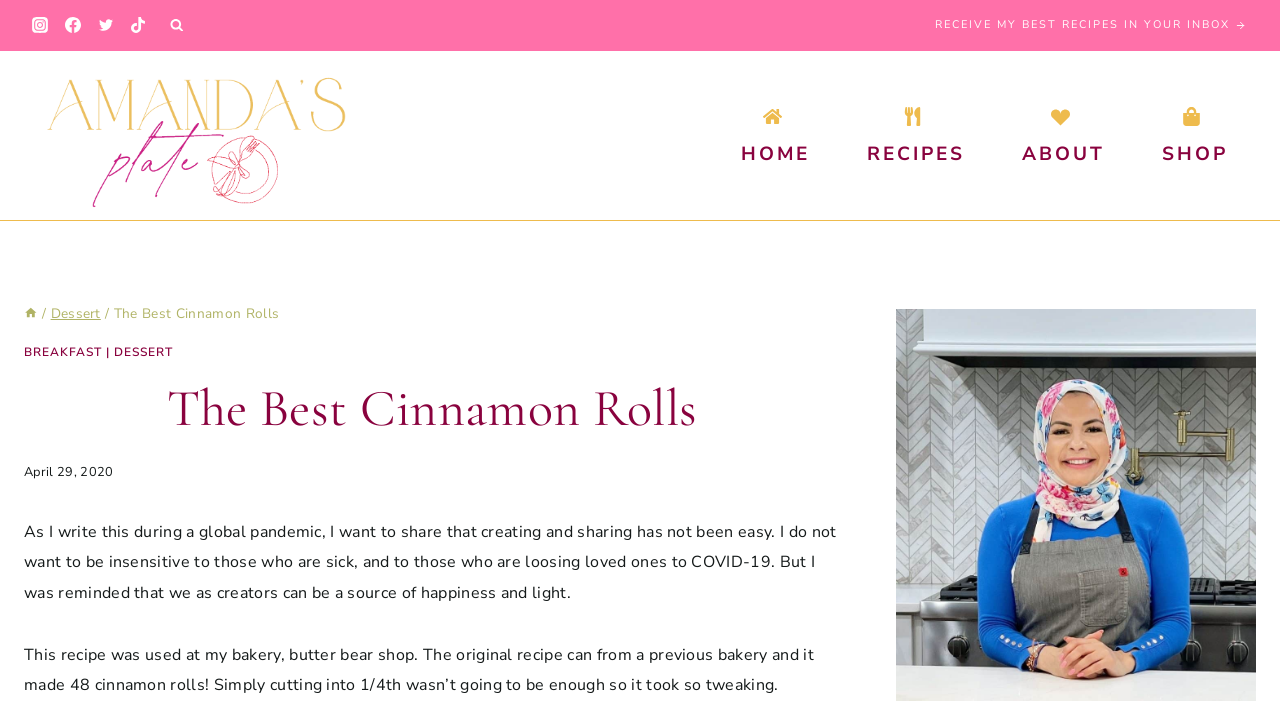Please determine the bounding box coordinates for the element that should be clicked to follow these instructions: "Click on the link 'Christian Carroll enters the Transfer Portal'".

None